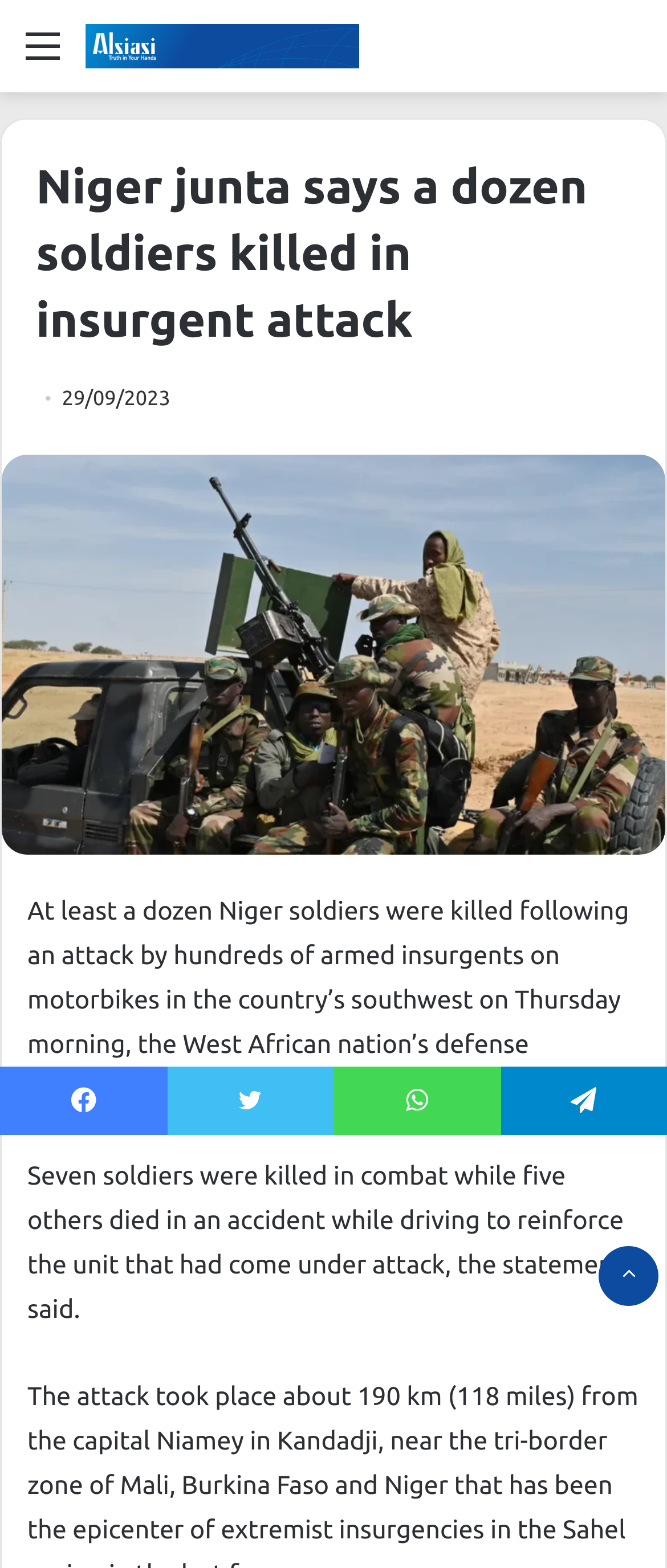What country is mentioned in the article?
Please provide a single word or phrase as your answer based on the screenshot.

Niger